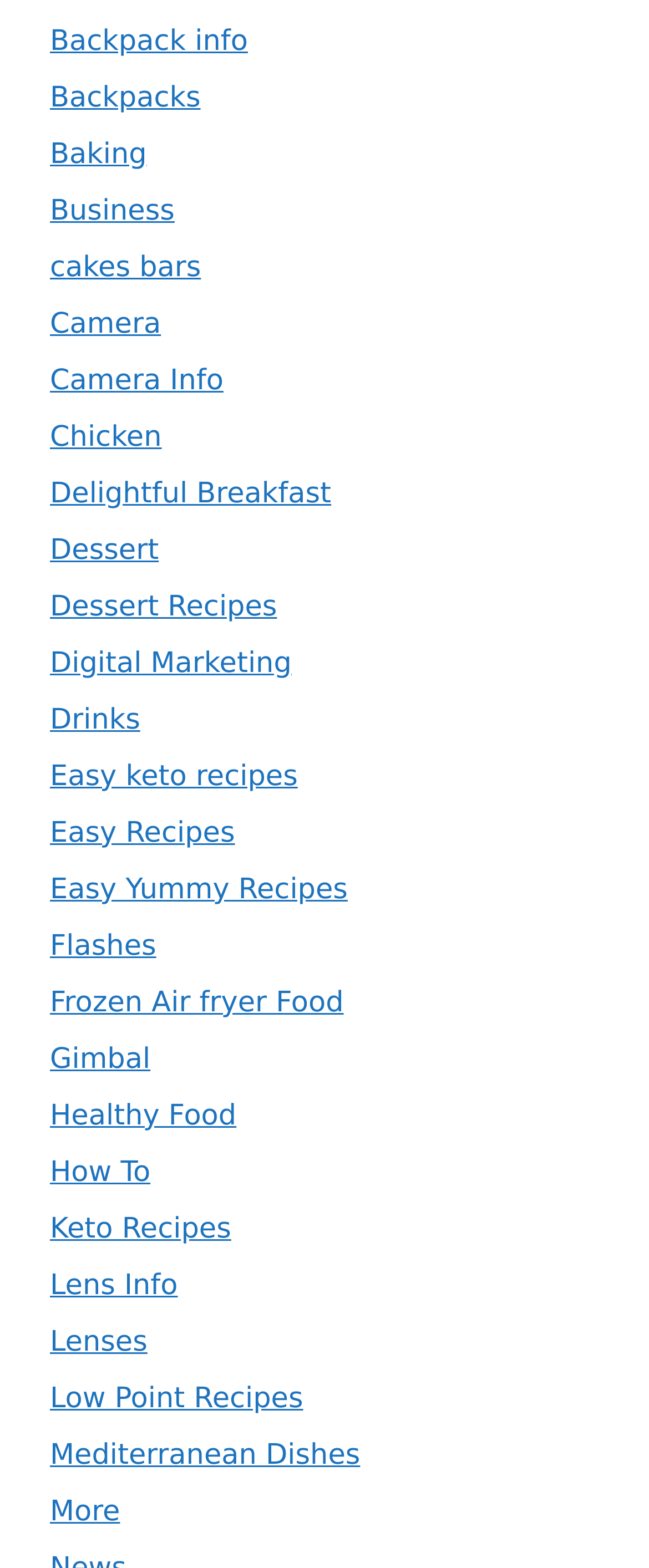Please answer the following question using a single word or phrase: 
Are there any links related to food?

Yes